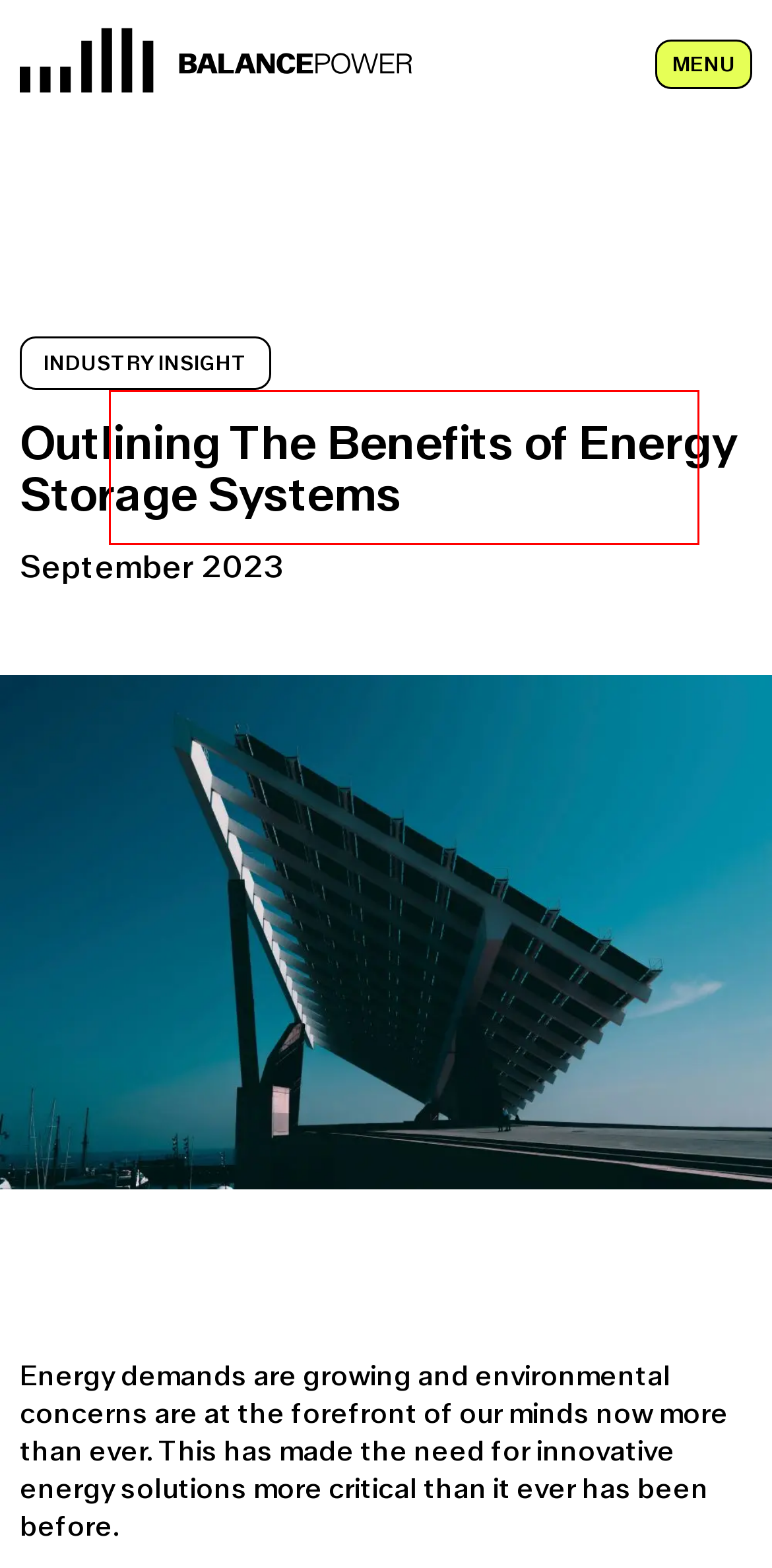Identify the red bounding box in the webpage screenshot and perform OCR to generate the text content enclosed.

Whether your a land owner or a business, we’d love to work with you on a clean energy solution. Email us to learn more on how we can work together.